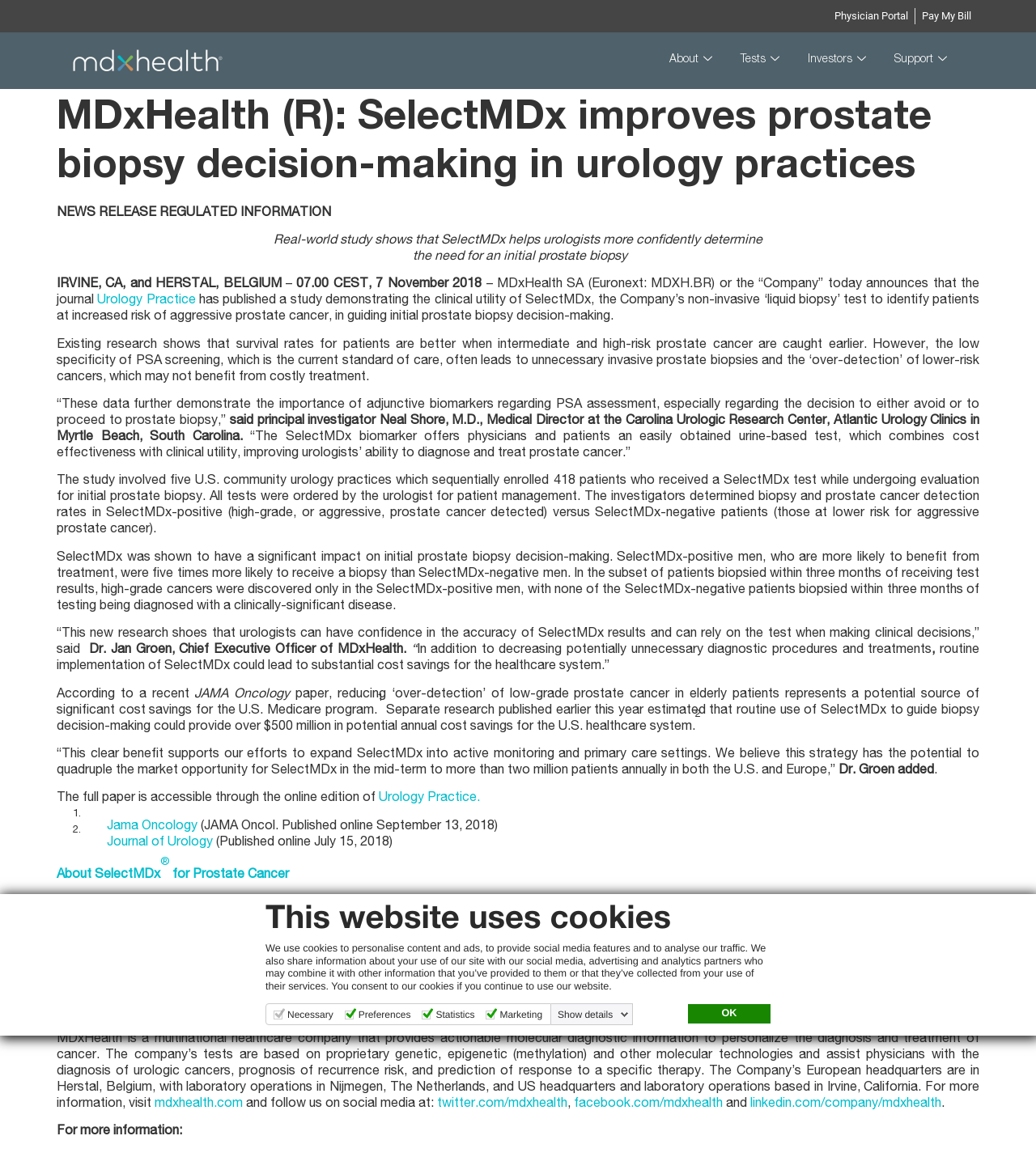Can you give a comprehensive explanation to the question given the content of the image?
What is the benefit of using SelectMDx?

According to the webpage, SelectMDx helps to reduce the need for MRI procedures and invasive prostate biopsies by up to 50%, thereby improving quality of life and lowering healthcare costs per patient.